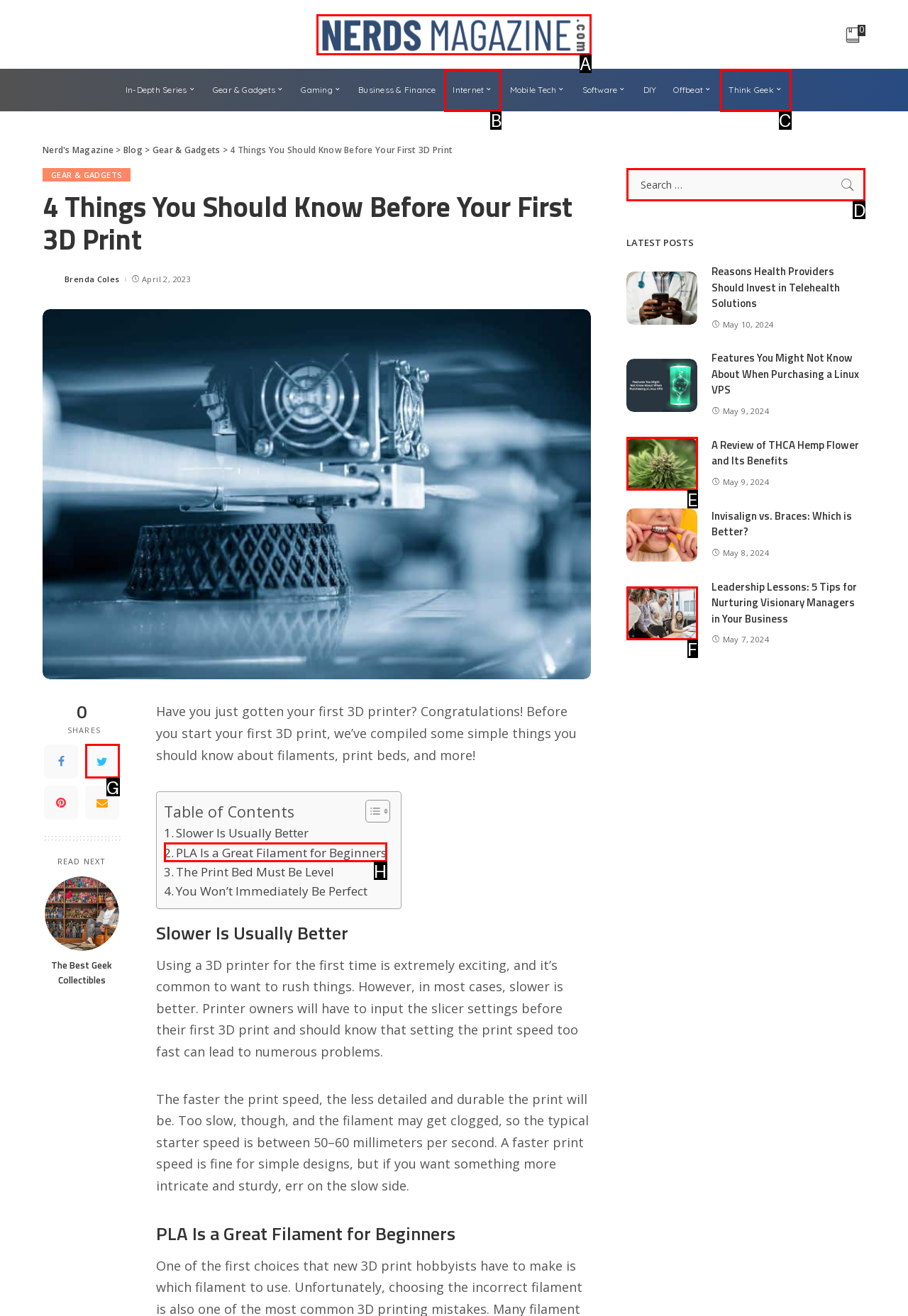Select the appropriate HTML element that needs to be clicked to execute the following task: Search for something. Respond with the letter of the option.

D